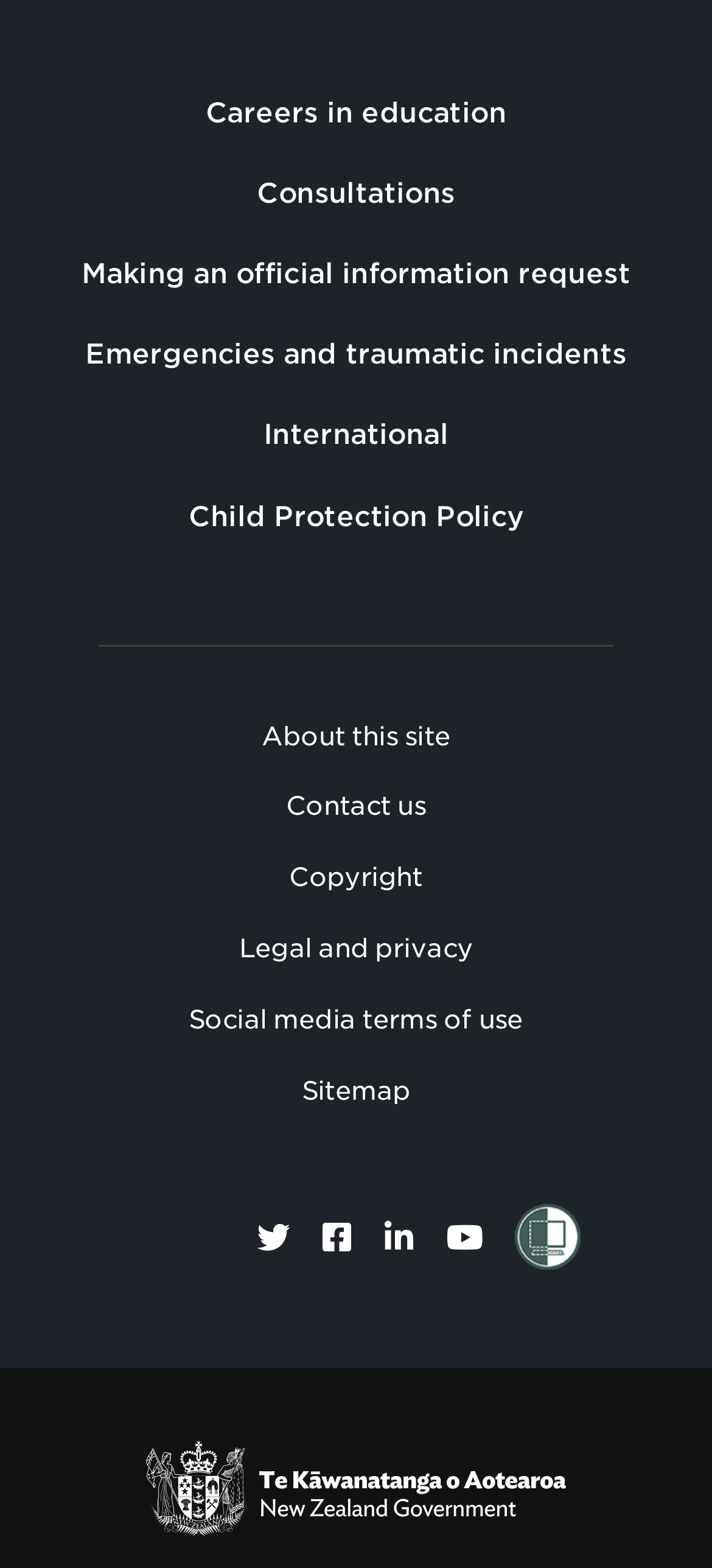Please determine the bounding box coordinates of the element to click on in order to accomplish the following task: "Click on the shielded image". Ensure the coordinates are four float numbers ranging from 0 to 1, i.e., [left, top, right, bottom].

[0.723, 0.767, 0.815, 0.809]